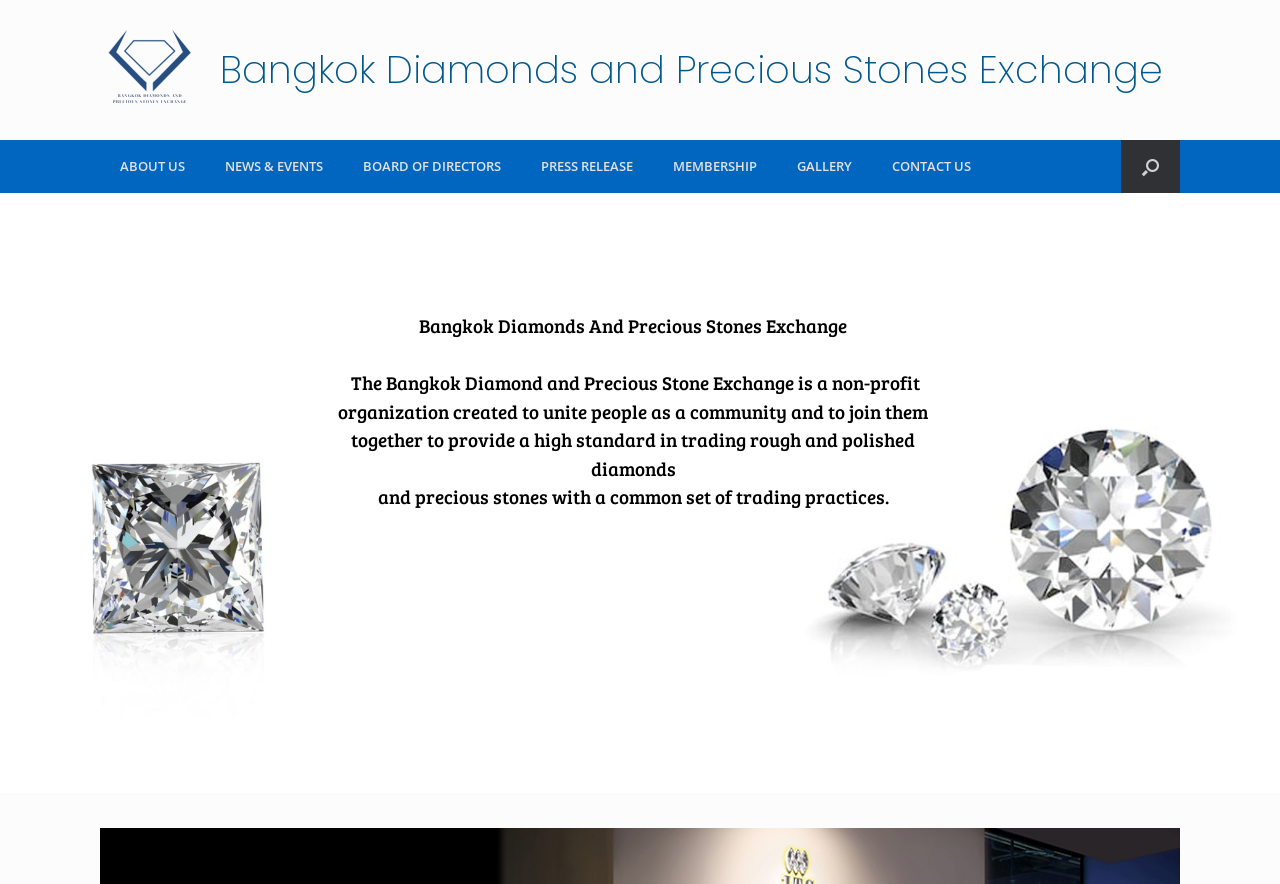Craft a detailed narrative of the webpage's structure and content.

The webpage is about the Bangkok Diamonds and Precious Stones Exchange, a non-profit organization. At the top left, there is a logo of the exchange, accompanied by a heading with the same name. Below the logo, there is a navigation menu with seven links: ABOUT US, NEWS & EVENTS, BOARD OF DIRECTORS, PRESS RELEASE, MEMBERSHIP, GALLERY, and CONTACT US. These links are aligned horizontally and take up most of the top section of the page.

On the top right, there is a search button with the text "Open the search". Below the navigation menu, there is a large section of text that describes the purpose of the exchange, which is to unite people and provide a high standard in trading rough and polished diamonds and precious stones.

On the left side of the page, there are two arrow buttons, a previous arrow and a next arrow, which are likely used for navigation. The rest of the page is filled with a large block of text that provides more information about the exchange.